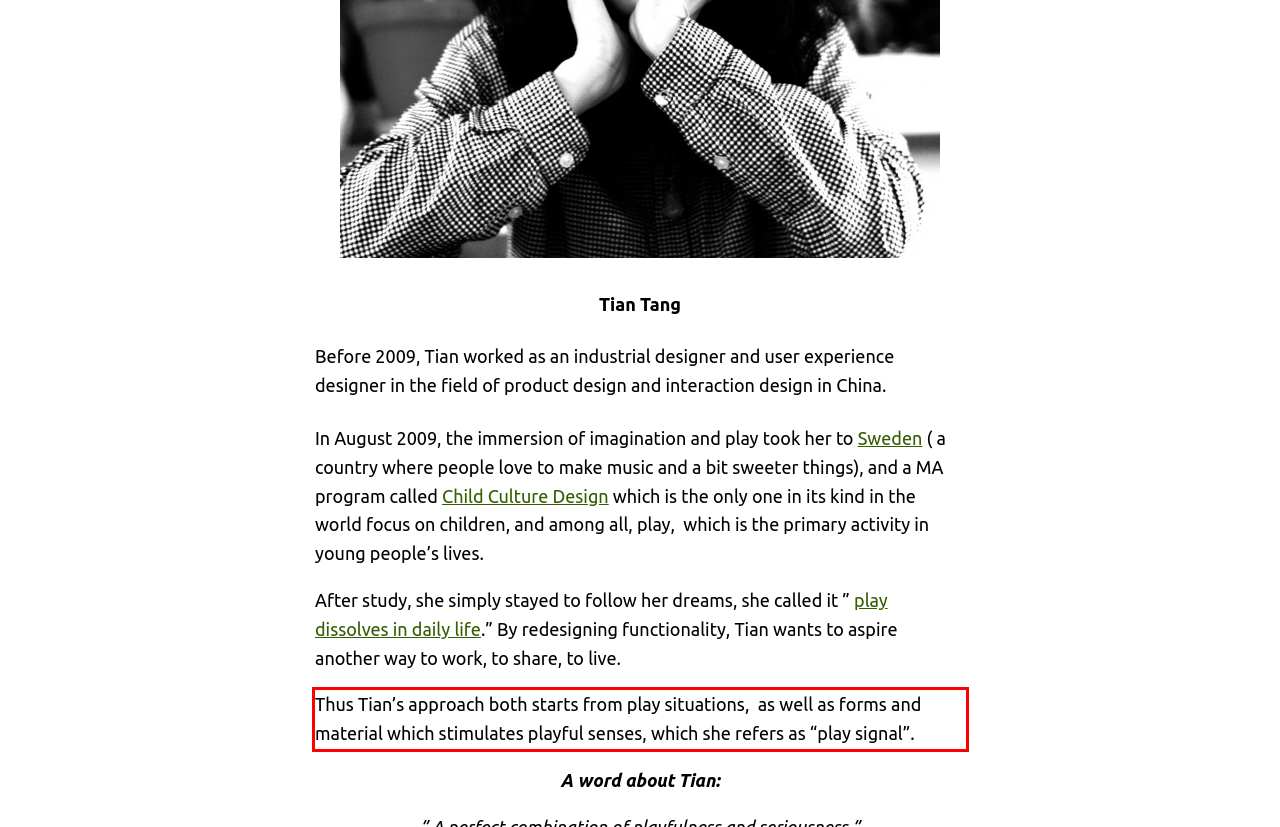From the given screenshot of a webpage, identify the red bounding box and extract the text content within it.

Thus Tian’s approach both starts from play situations, as well as forms and material which stimulates playful senses, which she refers as “play signal”.